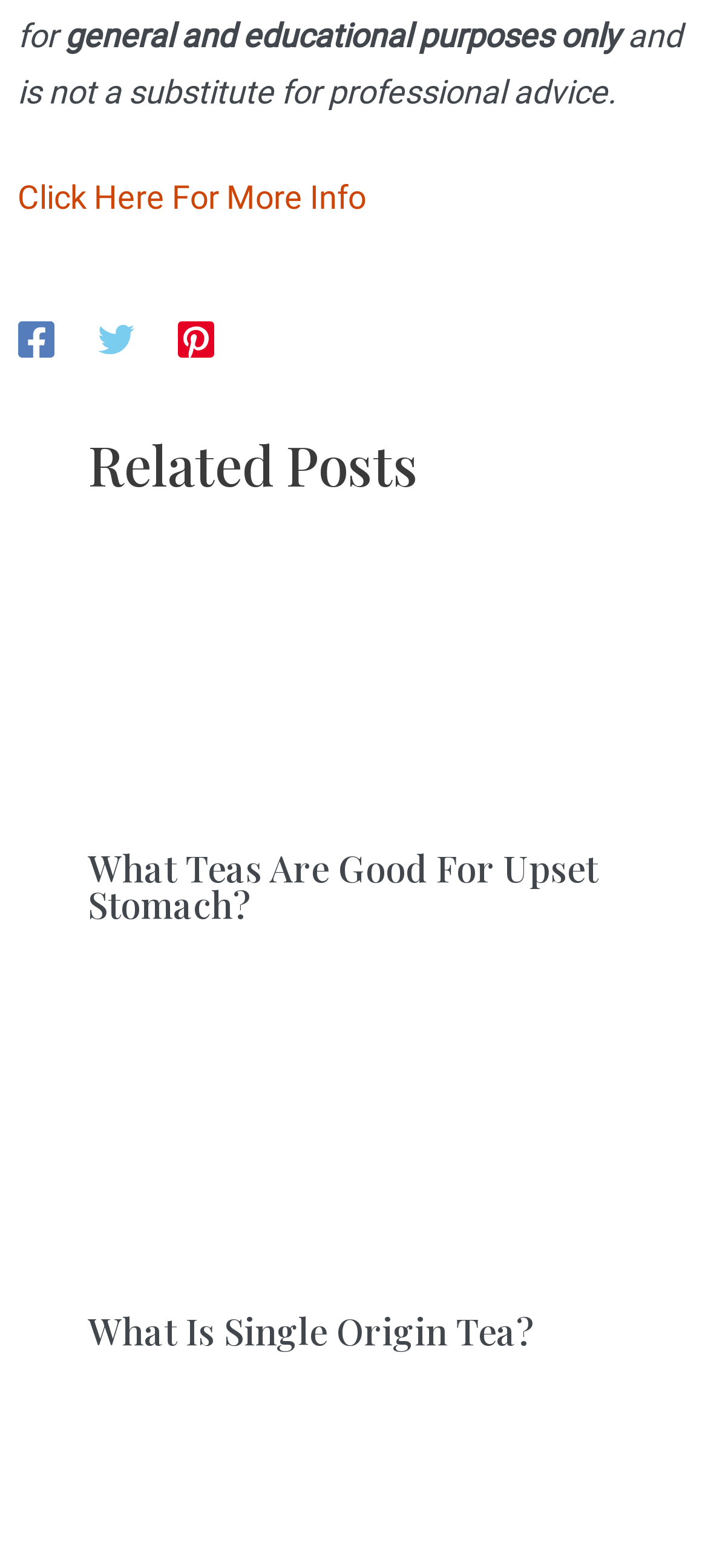How many related posts are available on this webpage?
Using the image as a reference, deliver a detailed and thorough answer to the question.

There are two related posts available on this webpage, which are 'What Teas Are Good For Upset Stomach?' and 'What Is Single Origin Tea?'. These posts are located below the social media links and are accompanied by images and brief descriptions.